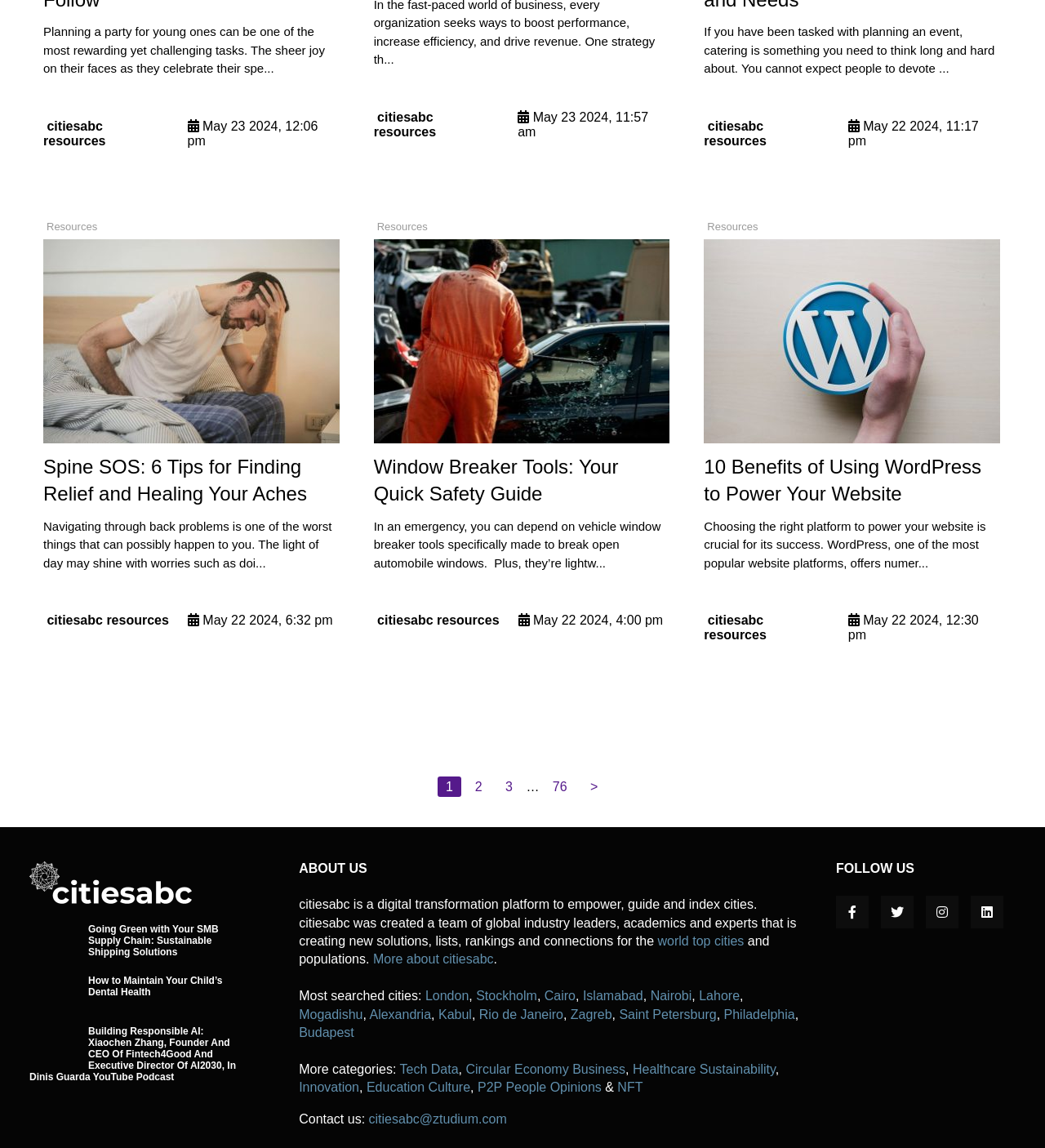Indicate the bounding box coordinates of the element that needs to be clicked to satisfy the following instruction: "Click on the 'Spine SOS: 6 Tips for Finding Relief and Healing Your Aches' article". The coordinates should be four float numbers between 0 and 1, i.e., [left, top, right, bottom].

[0.041, 0.208, 0.325, 0.386]